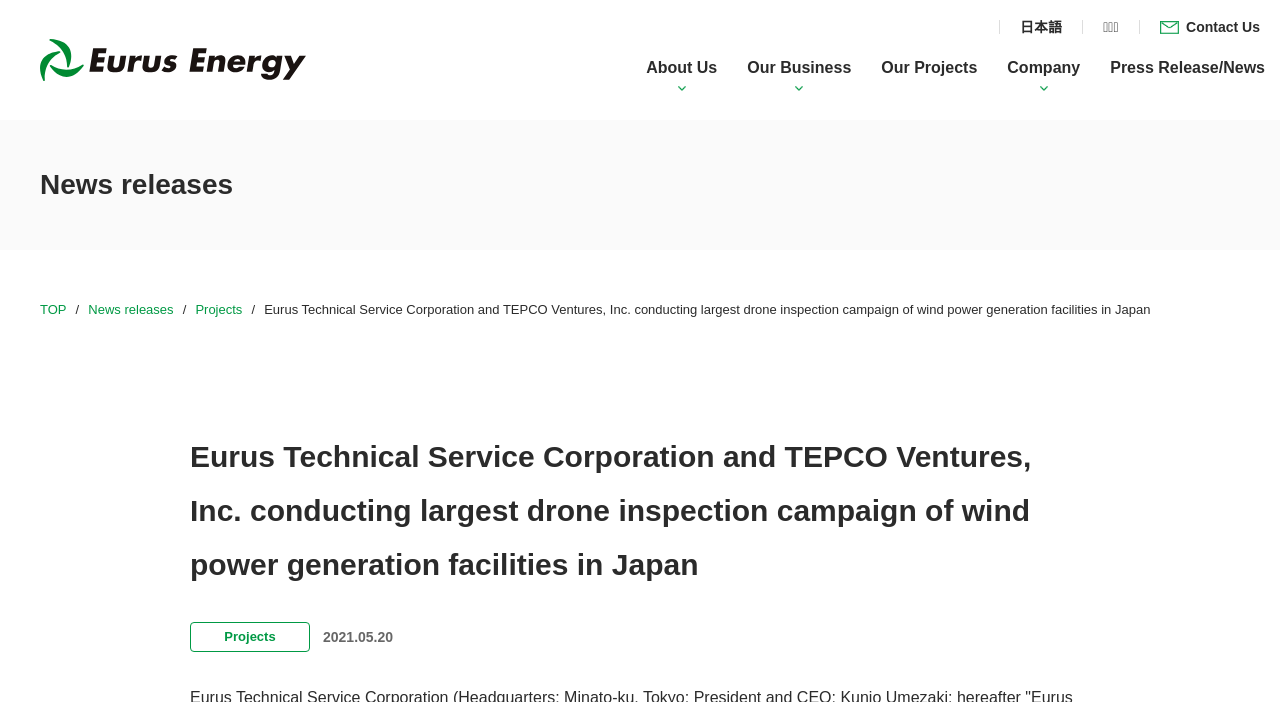Using the webpage screenshot, find the UI element described by Company. Provide the bounding box coordinates in the format (top-left x, top-left y, bottom-right x, bottom-right y), ensuring all values are floating point numbers between 0 and 1.

[0.787, 0.084, 0.844, 0.108]